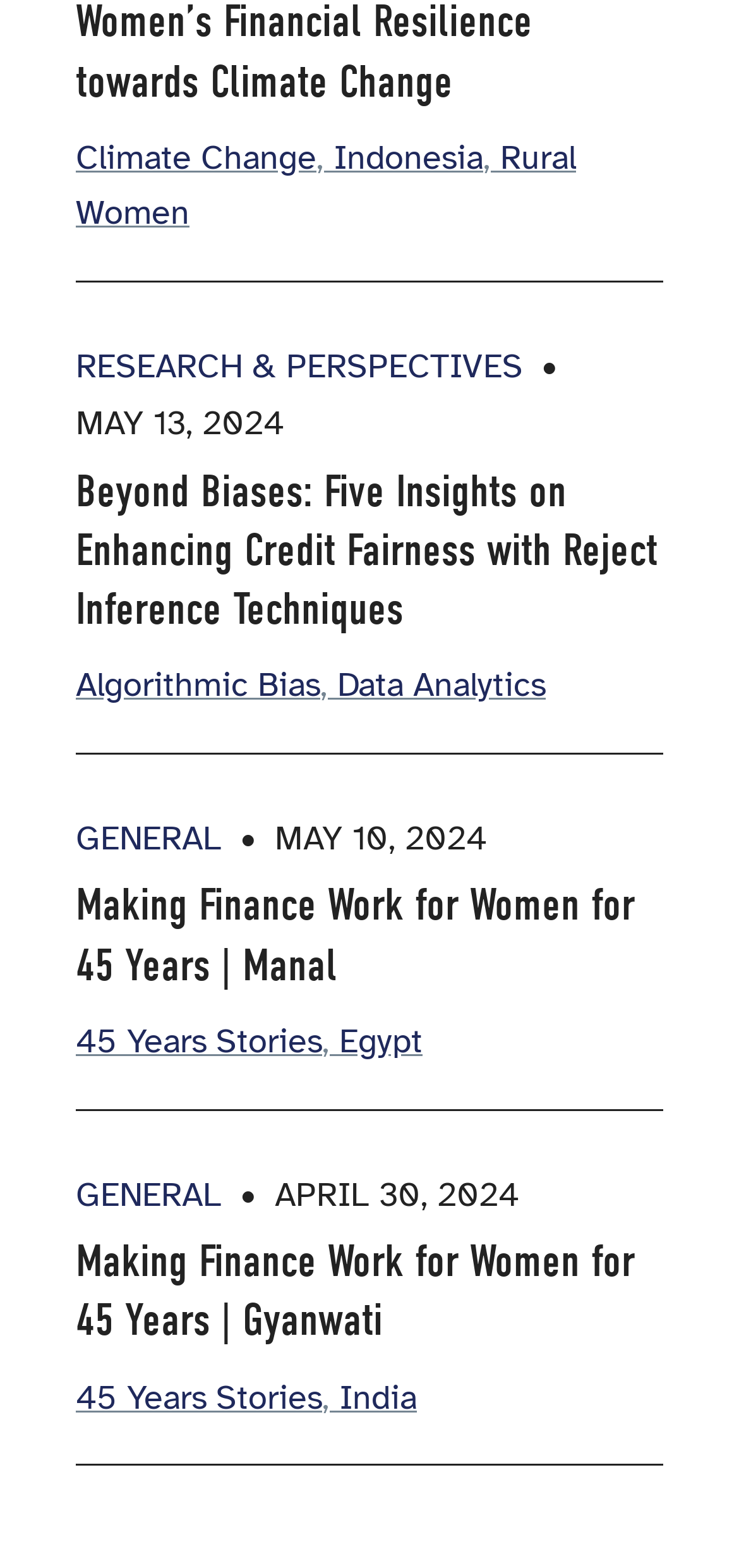Please locate the bounding box coordinates of the element that should be clicked to achieve the given instruction: "Learn about Making Finance Work for Women for 45 Years | Manal".

[0.103, 0.559, 0.897, 0.634]